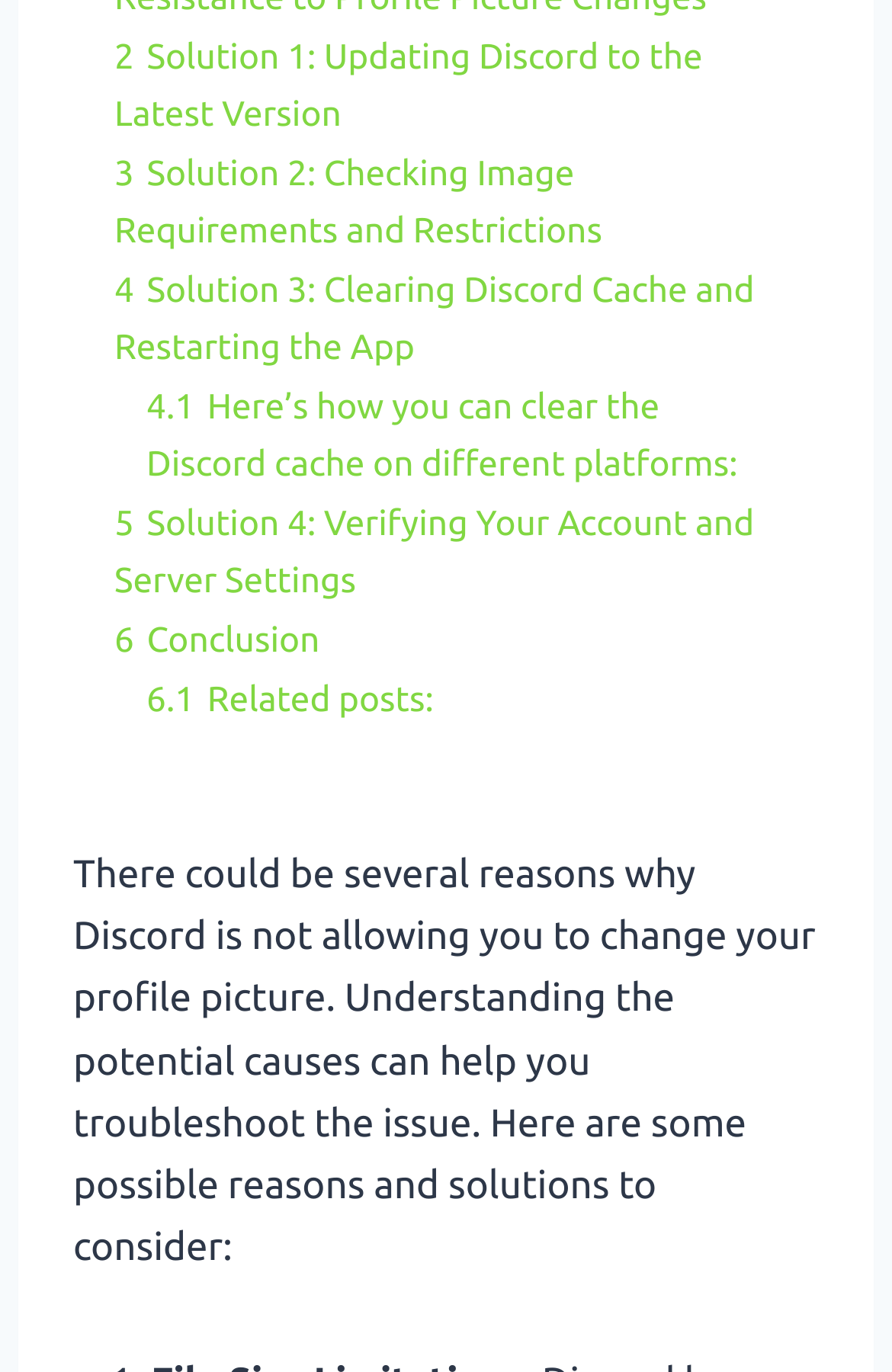Answer the question in a single word or phrase:
What is the main issue discussed on the webpage?

Discord profile picture issue